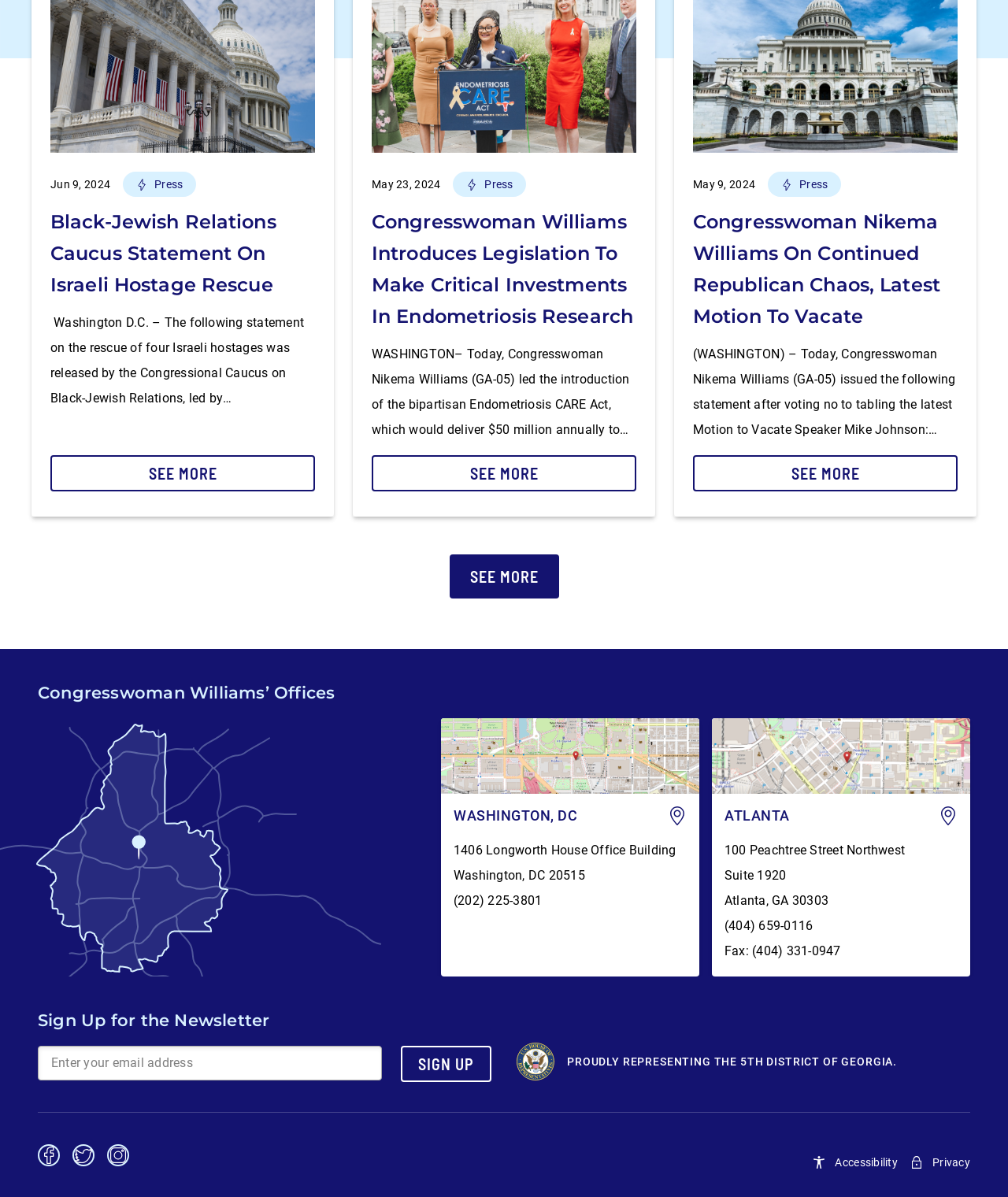What is the topic of the first article on the webpage?
Using the image, give a concise answer in the form of a single word or short phrase.

Israeli hostage rescue